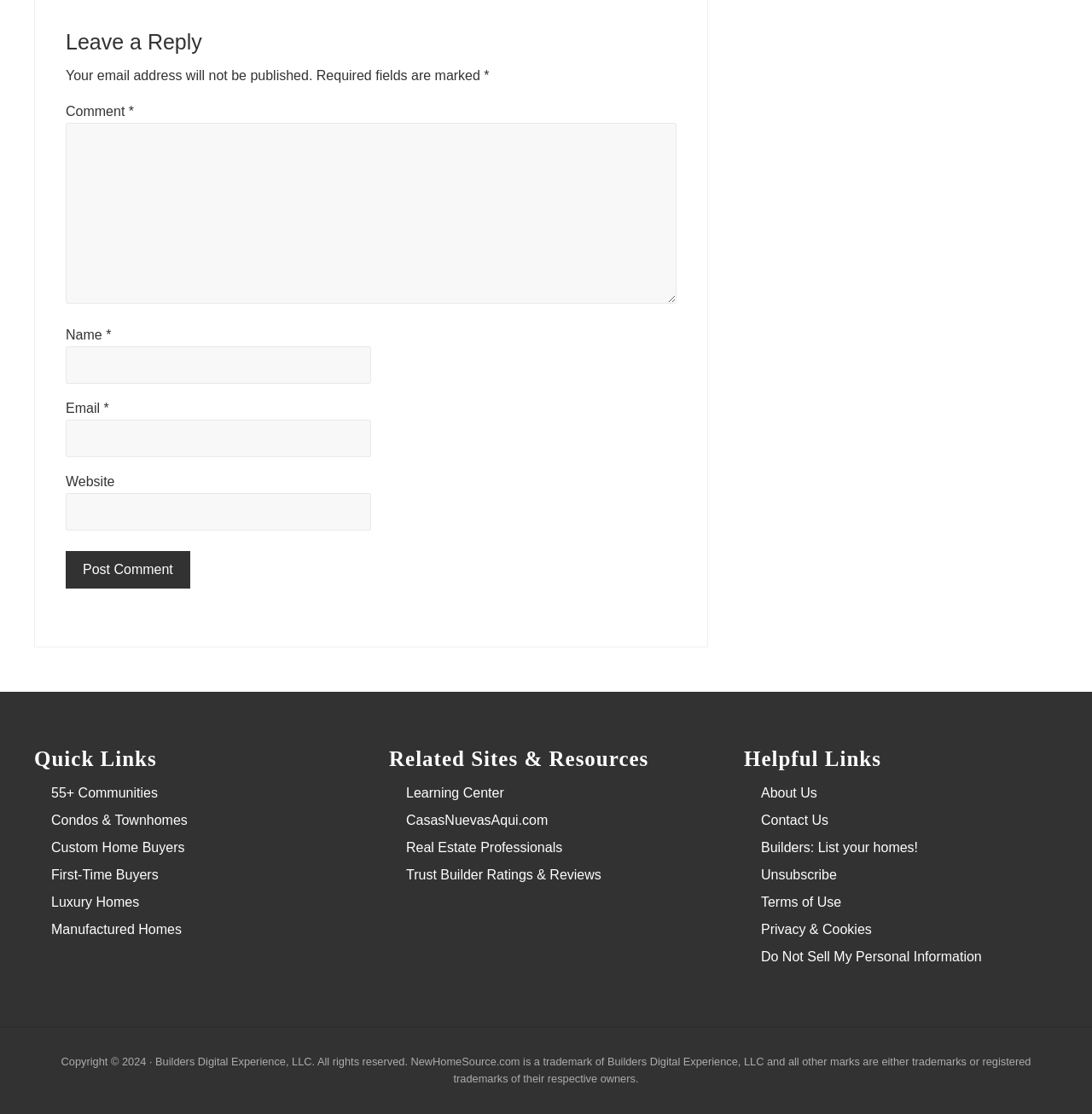Locate the bounding box coordinates of the area to click to fulfill this instruction: "Learn more about the Learning Center". The bounding box should be presented as four float numbers between 0 and 1, in the order [left, top, right, bottom].

[0.372, 0.705, 0.462, 0.718]